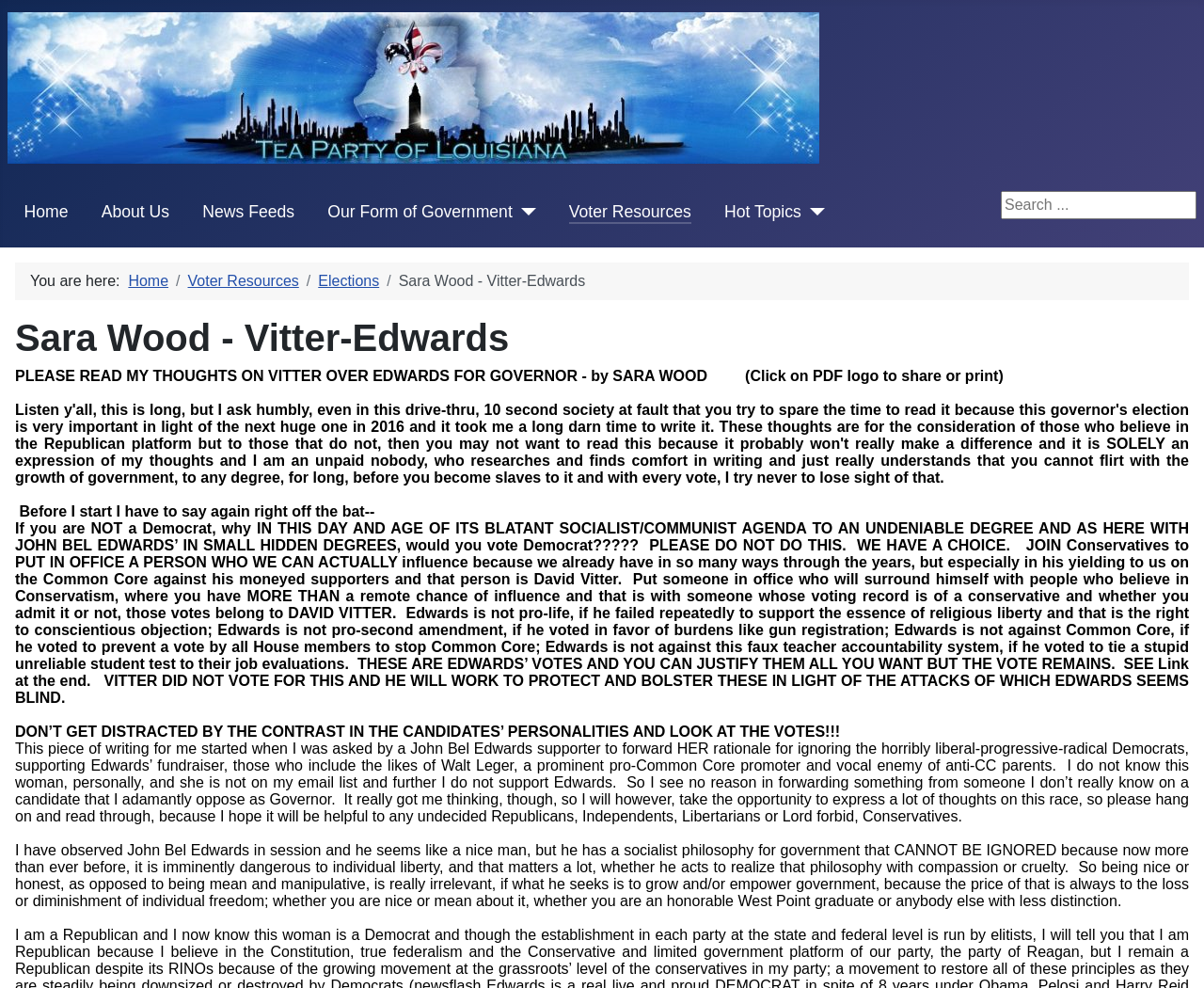Elaborate on the different components and information displayed on the webpage.

The webpage is about Sara Wood's thoughts on Vitter over Edwards for Governor. At the top left, there is a link "tpola" with an associated image. Below it, there is a main navigation menu with links to "Home", "About Us", "News Feeds", "Our Form of Government", "Voter Resources", and "Hot Topics". To the right of the navigation menu, there is a search bar with a placeholder text "Search...".

Below the navigation menu, there is a breadcrumbs navigation section that shows the current location as "Home > Voter Resources > Elections > Sara Wood - Vitter-Edwards". 

The main content of the webpage is a long article written by Sara Wood, which expresses her opinions on the gubernatorial election between Vitter and Edwards. The article is divided into several paragraphs, with headings and static text. The content discusses Sara Wood's thoughts on why she opposes John Bel Edwards and supports David Vitter, citing Edwards' voting record on issues such as religious liberty, gun registration, and Common Core.

Throughout the article, there are no images, but there are several links and buttons that allow users to navigate to other pages or access additional resources. The overall layout of the webpage is simple, with a focus on presenting Sara Wood's written content.